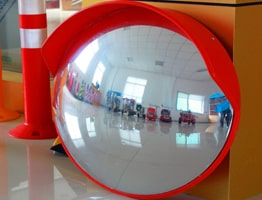Use a single word or phrase to answer the question:
In what type of setting is the mirror likely to be used?

industrial or commercial